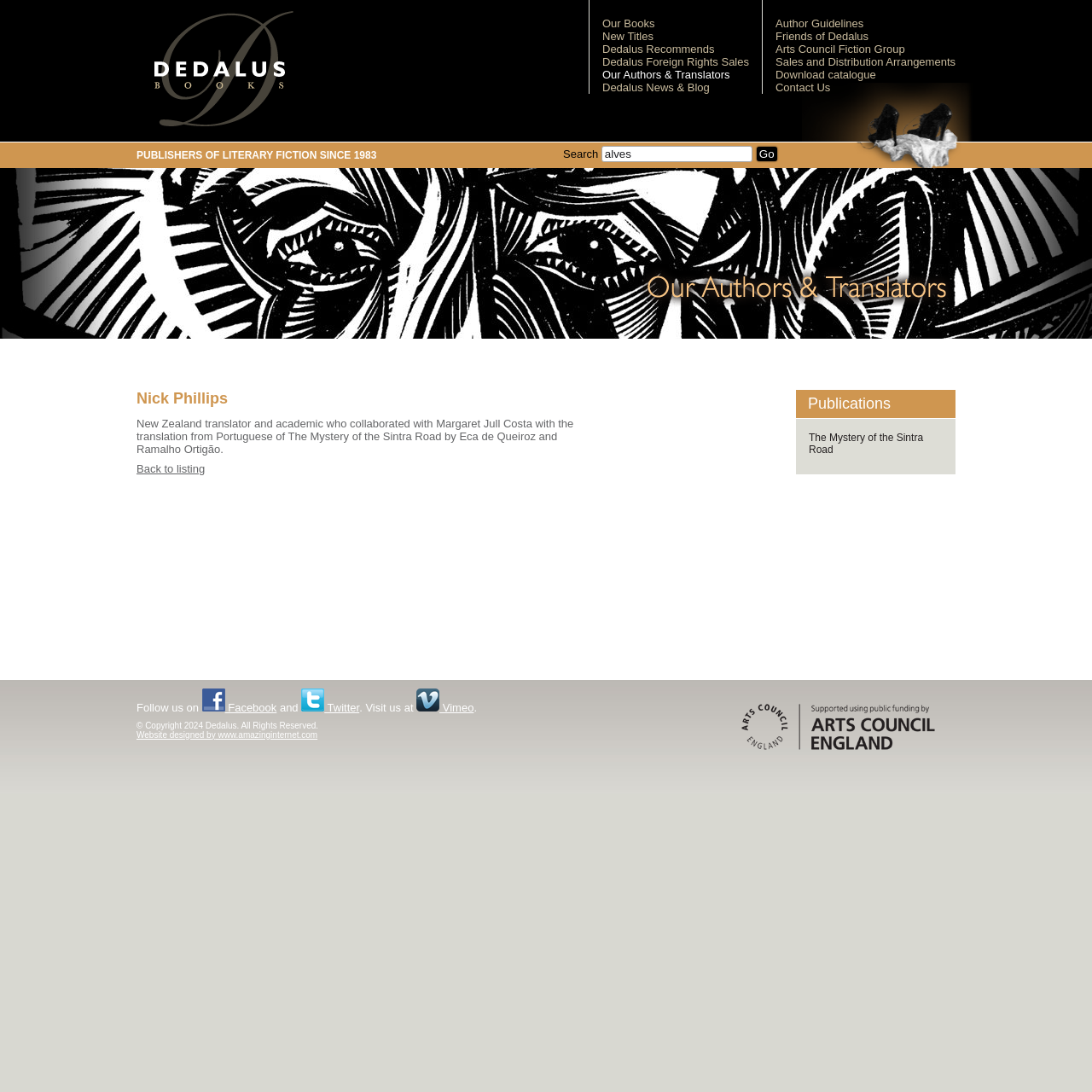Determine the bounding box coordinates of the section I need to click to execute the following instruction: "View Nick Phillips' publications". Provide the coordinates as four float numbers between 0 and 1, i.e., [left, top, right, bottom].

[0.74, 0.362, 0.816, 0.377]